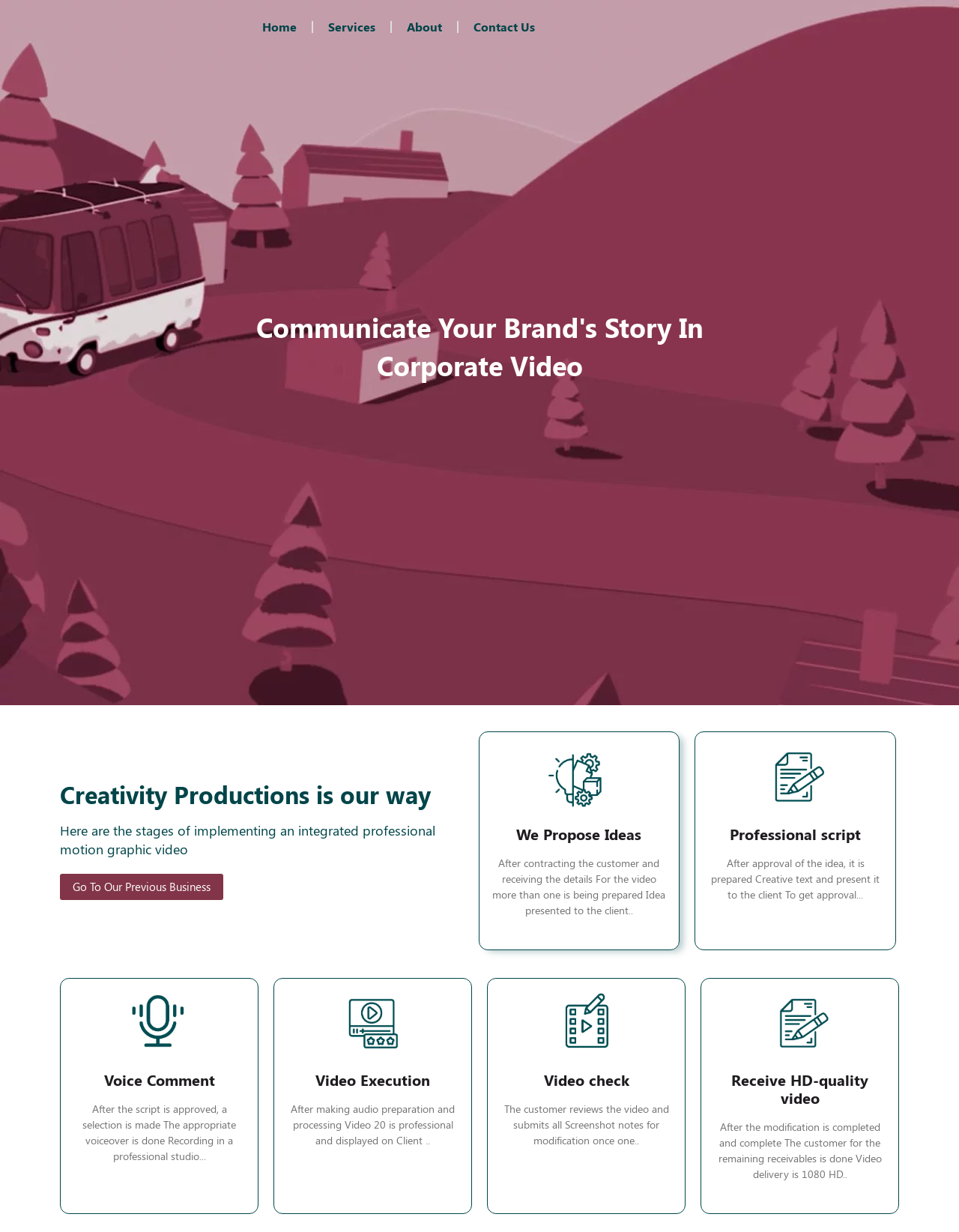Find the bounding box coordinates for the HTML element described in this sentence: "Go to our previous business". Provide the coordinates as four float numbers between 0 and 1, in the format [left, top, right, bottom].

[0.062, 0.709, 0.233, 0.731]